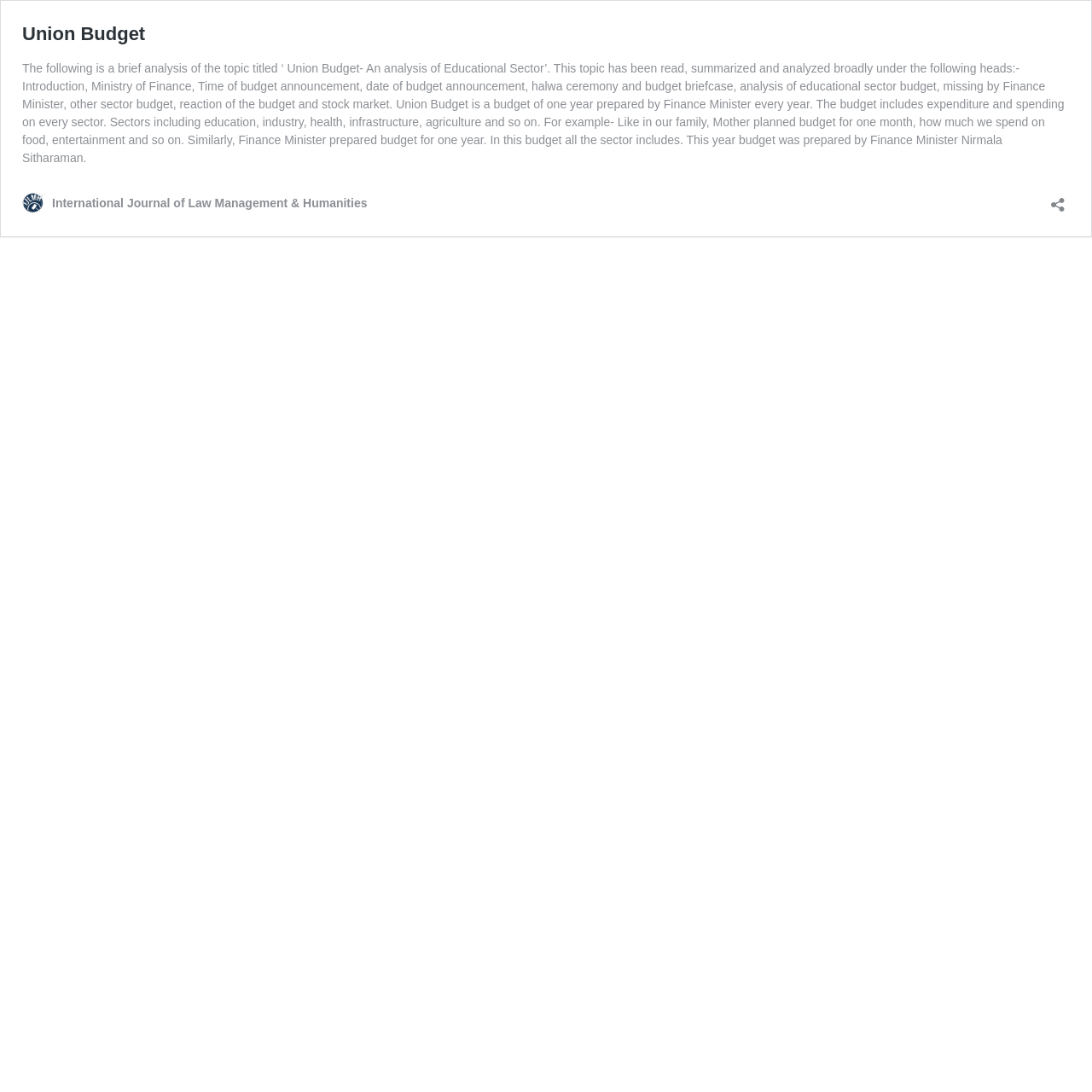Show the bounding box coordinates for the HTML element as described: "Union Budget".

[0.02, 0.021, 0.133, 0.041]